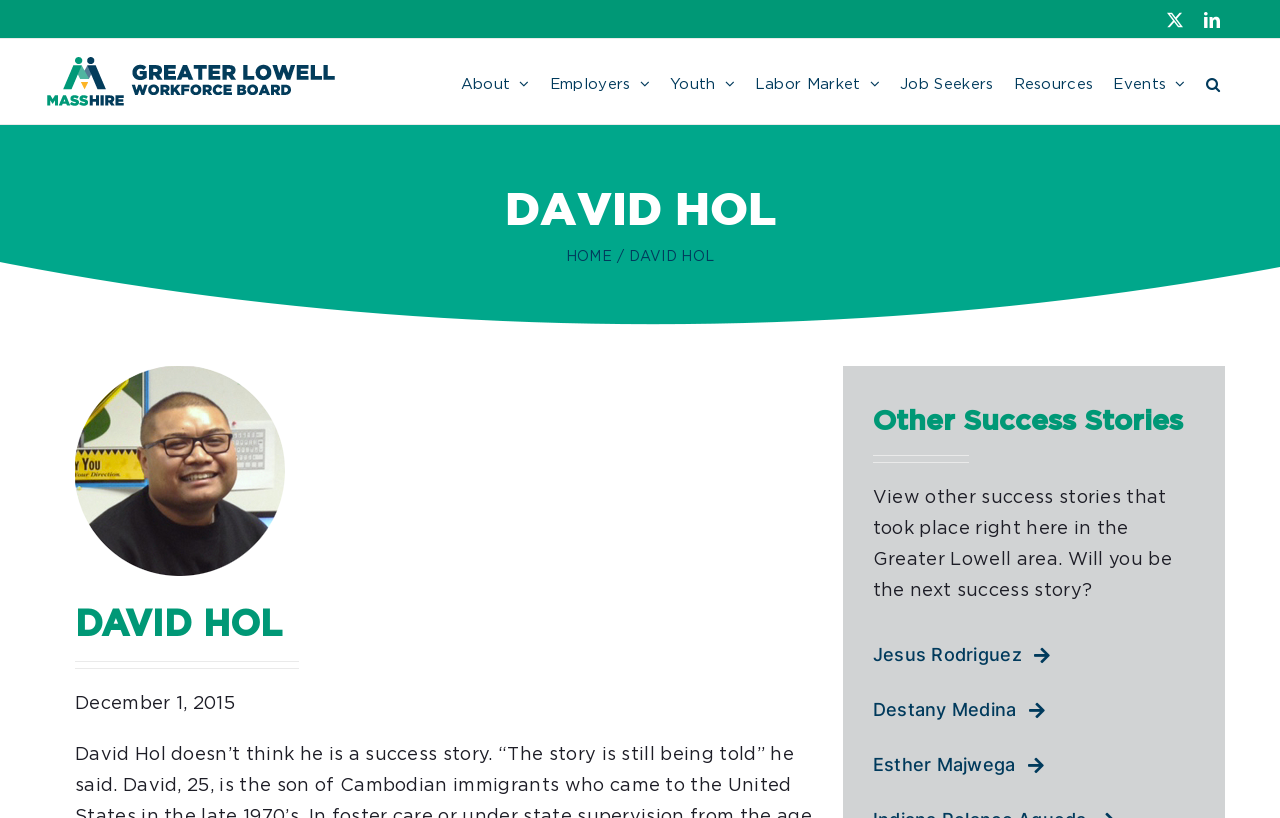Using the element description provided, determine the bounding box coordinates in the format (top-left x, top-left y, bottom-right x, bottom-right y). Ensure that all values are floating point numbers between 0 and 1. Element description: Labor Market

[0.59, 0.048, 0.688, 0.152]